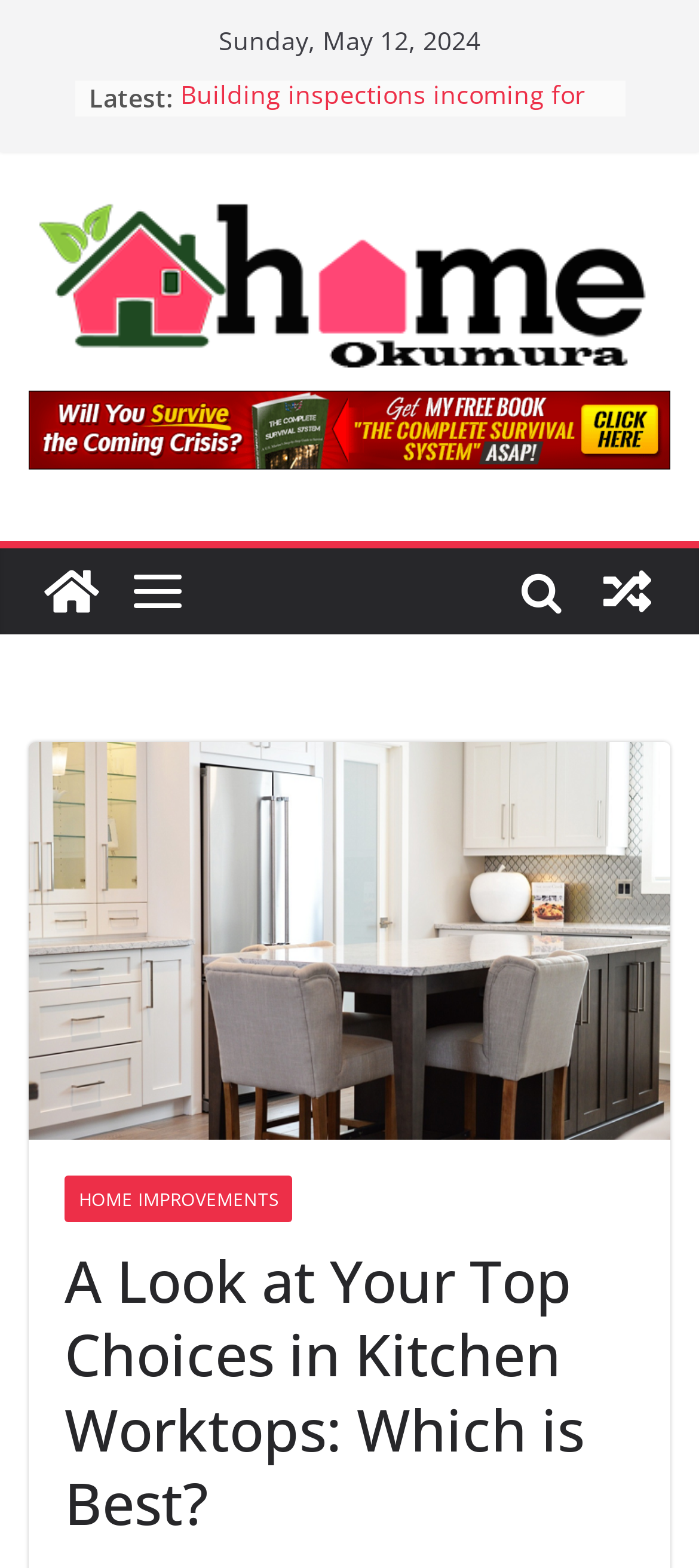Using a single word or phrase, answer the following question: 
What is the purpose of the link 'View a random post'?

To view a random post